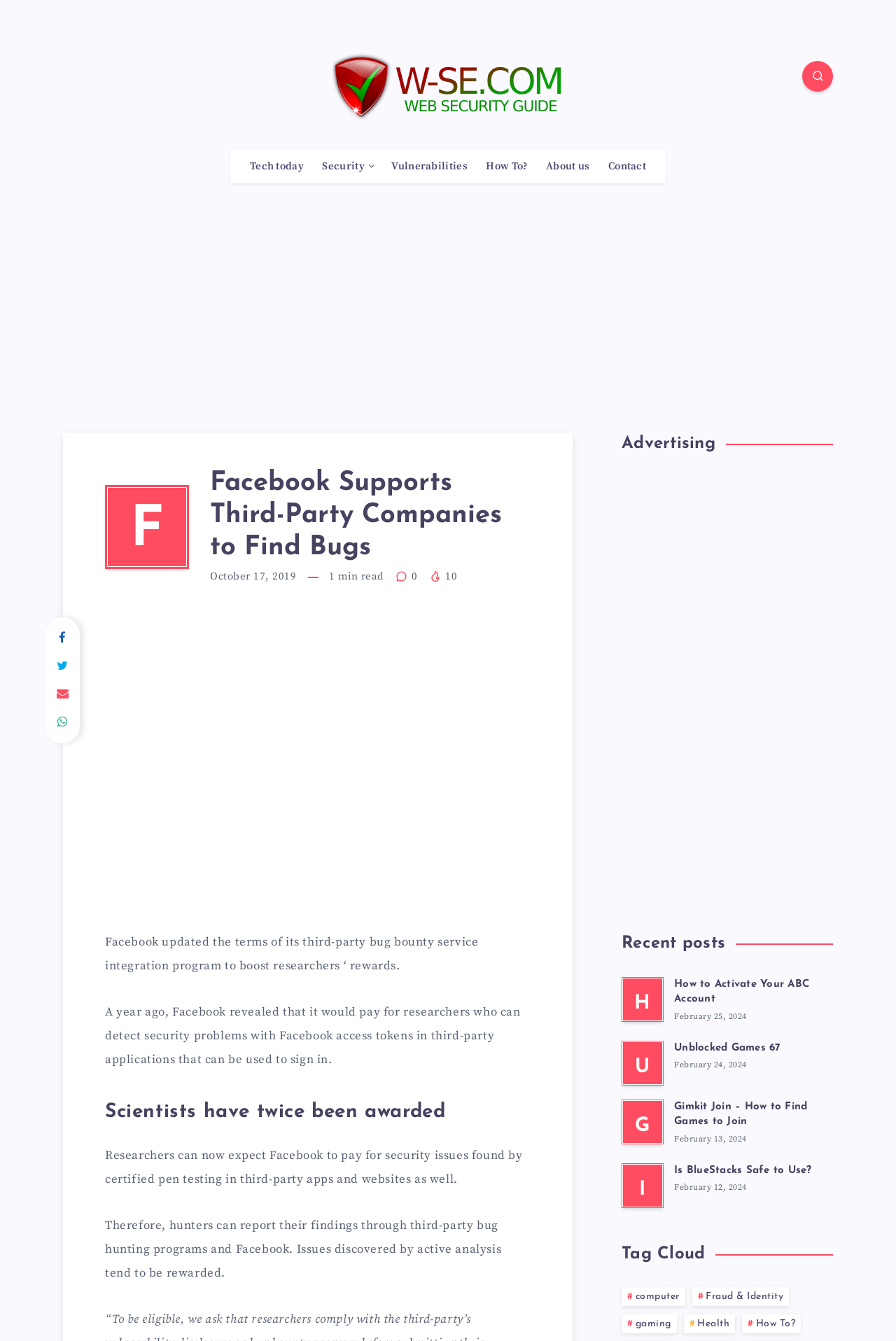What is the purpose of certified pen testing in third-party apps and websites?
Identify the answer in the screenshot and reply with a single word or phrase.

Finding security issues